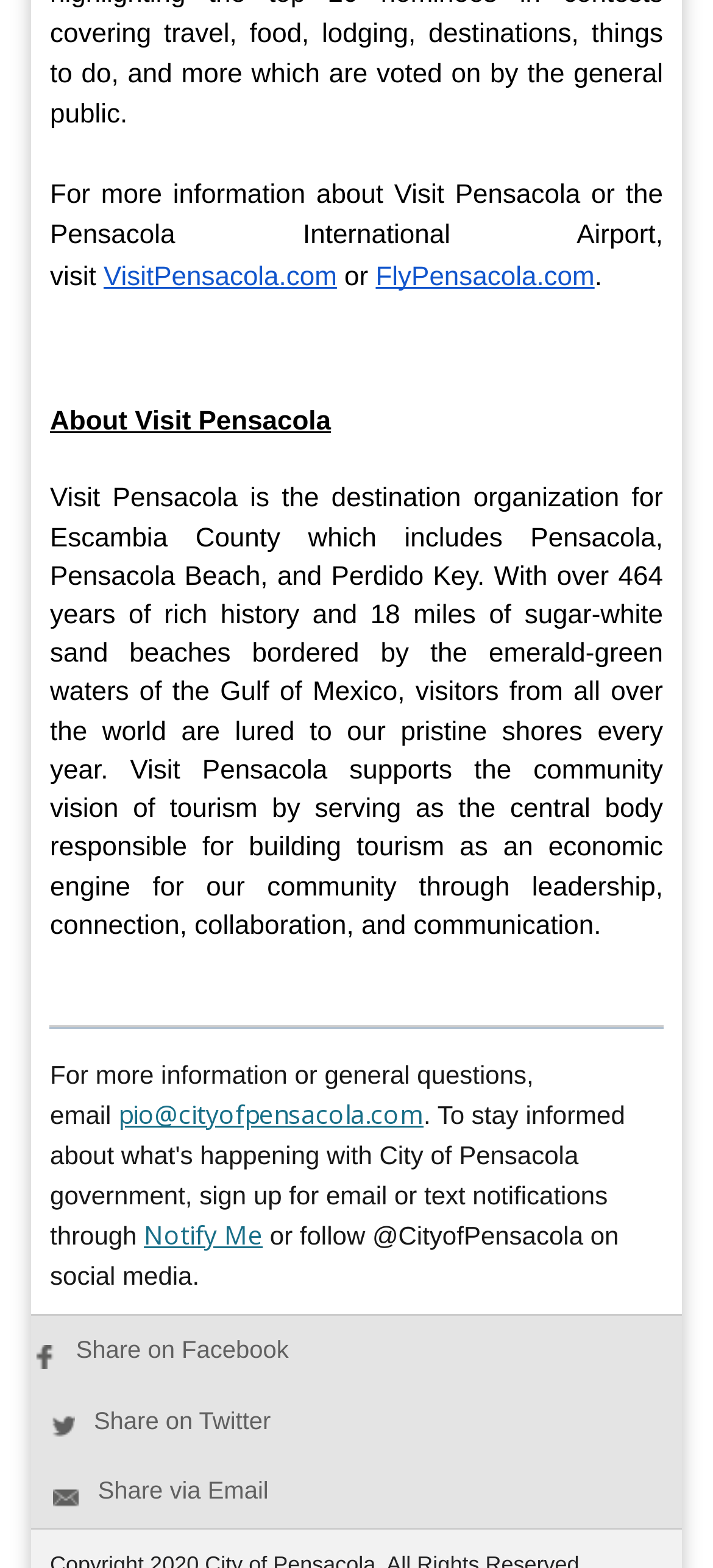How many miles of sugar-white sand beaches are there?
Please look at the screenshot and answer in one word or a short phrase.

18 miles